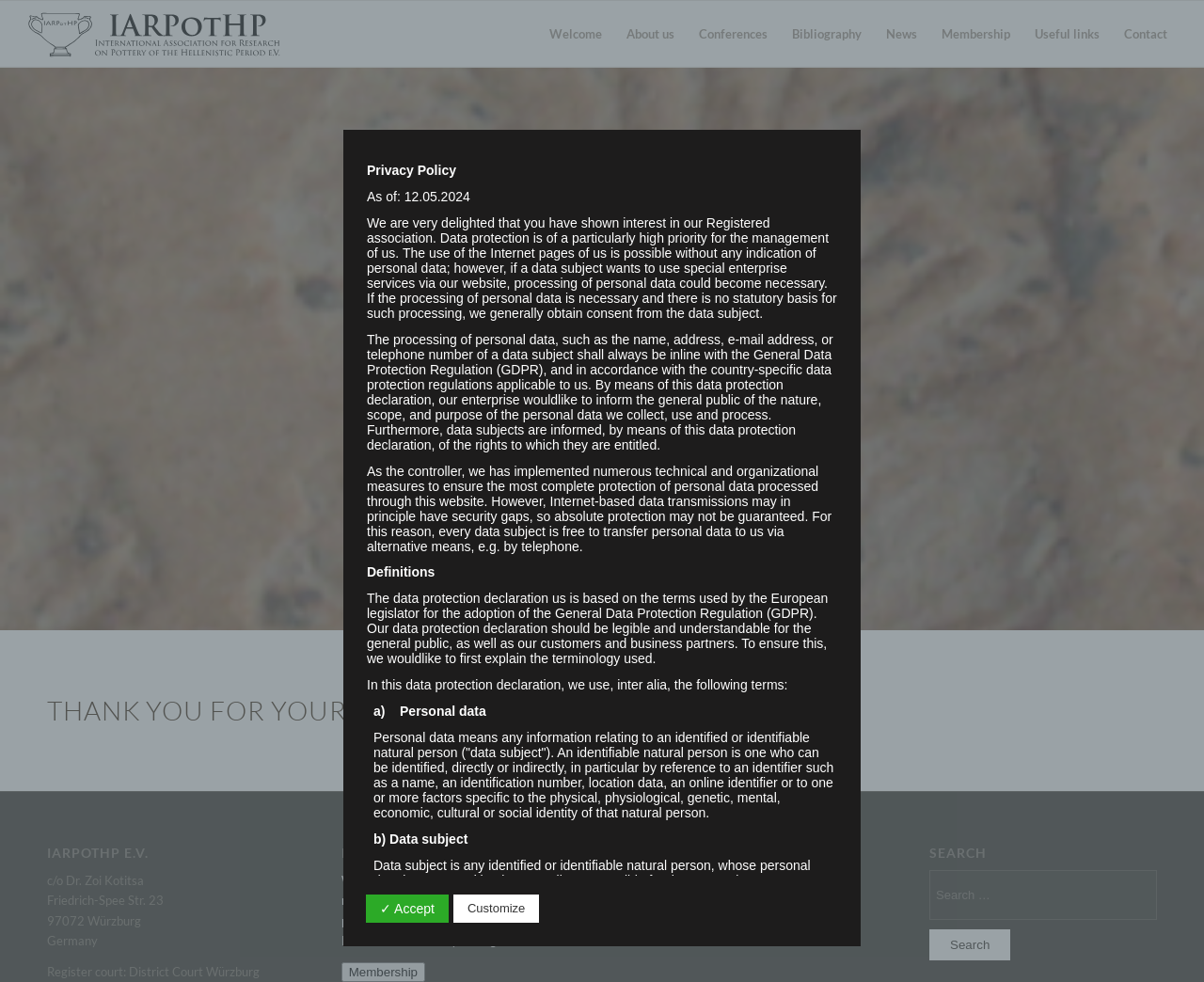Extract the bounding box coordinates of the UI element described: "✓ Accept". Provide the coordinates in the format [left, top, right, bottom] with values ranging from 0 to 1.

[0.304, 0.911, 0.373, 0.94]